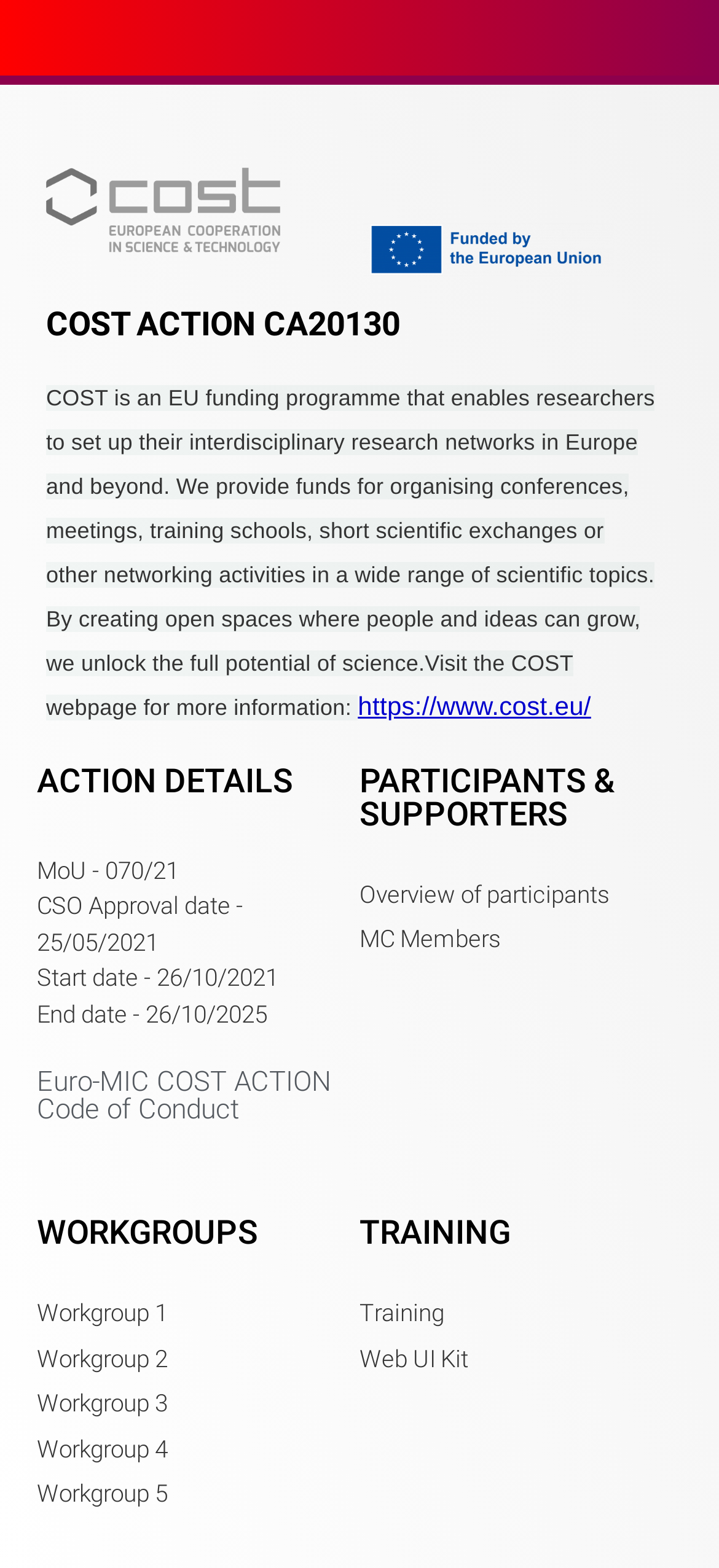Determine the coordinates of the bounding box that should be clicked to complete the instruction: "See the overview of participants". The coordinates should be represented by four float numbers between 0 and 1: [left, top, right, bottom].

[0.5, 0.559, 0.949, 0.582]